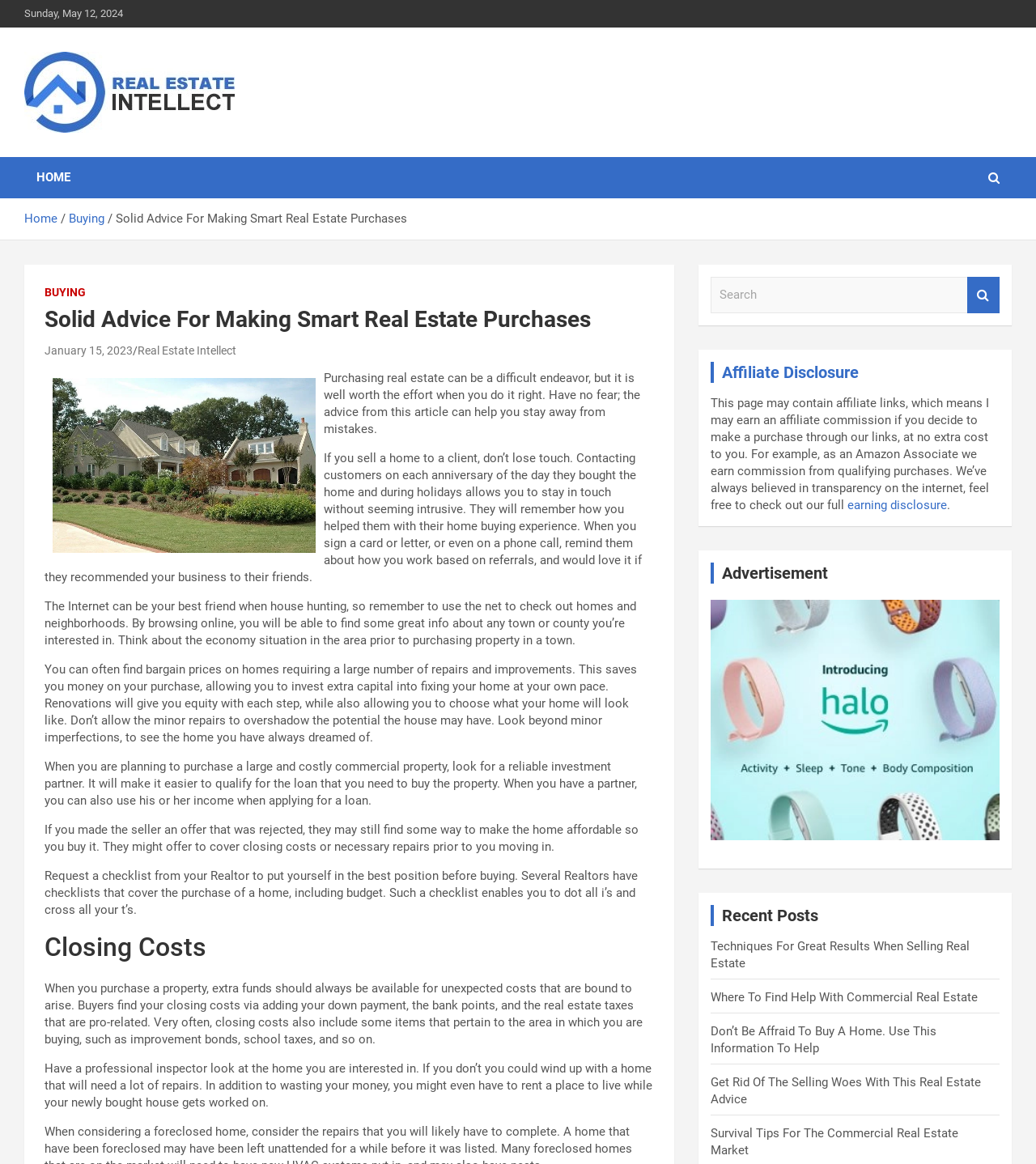Summarize the contents and layout of the webpage in detail.

This webpage is about real estate, specifically providing advice and guidance for making smart real estate purchases. At the top, there is a header section with a logo and a navigation menu. The logo is an image with the text "Real Estate Intellect" and is positioned at the top left corner of the page. Below the logo, there is a breadcrumb navigation menu with links to "Home" and "Buying".

The main content of the page is divided into several sections. The first section has a heading "Solid Advice For Making Smart Real Estate Purchases" and is followed by a brief introduction to the article. The introduction is a short paragraph that explains the importance of doing research and being prepared when buying real estate.

The next section is a series of articles or tips, each with its own heading and text. The articles provide advice on various aspects of real estate, such as staying in touch with clients, using the internet to research homes and neighborhoods, and considering the economy of an area before making a purchase. There are also tips on how to negotiate with sellers, how to find bargain prices, and how to invest in commercial property.

On the right side of the page, there is a search box and a button with a magnifying glass icon. Below the search box, there are several links to other articles or sections of the website, including "Affiliate Disclosure", "Advertisement", and "Recent Posts". The "Recent Posts" section lists several links to other articles on the website, each with a brief title and a link to the full article.

At the bottom of the page, there is a section with a heading "Closing Costs" and a brief article that explains what closing costs are and how they are calculated. There is also a section with a heading "Advertisement" that contains an image ad from Amazon.

Overall, the webpage is well-organized and easy to navigate, with clear headings and concise text that provides valuable information and advice for anyone looking to make a smart real estate purchase.